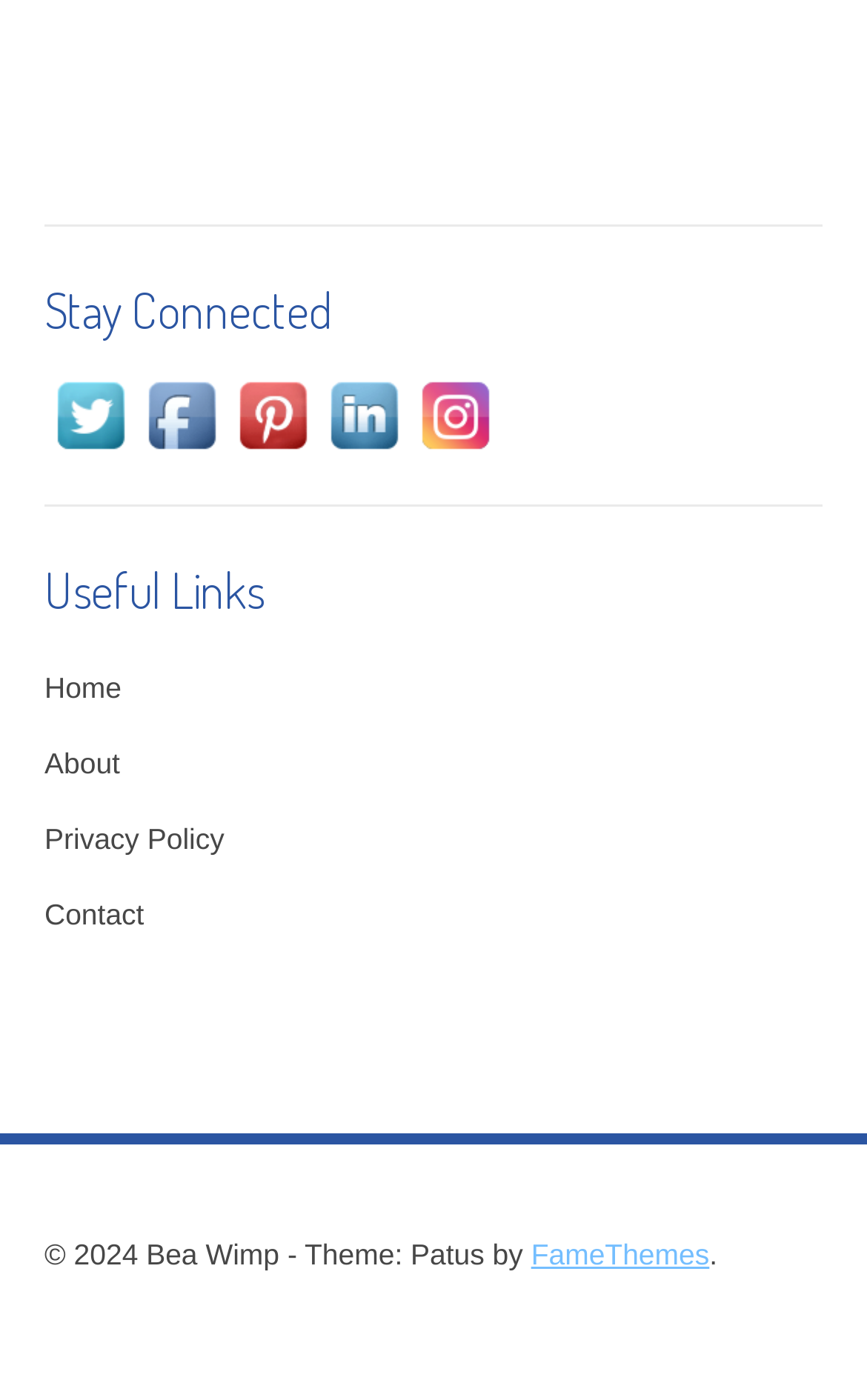How many social media links are available?
Using the details shown in the screenshot, provide a comprehensive answer to the question.

I counted the number of links with images that have text 'Visit Us On [social media platform]' and found 5 links, one for each of Twitter, Facebook, Pinterest, Linkedin, and Instagram.